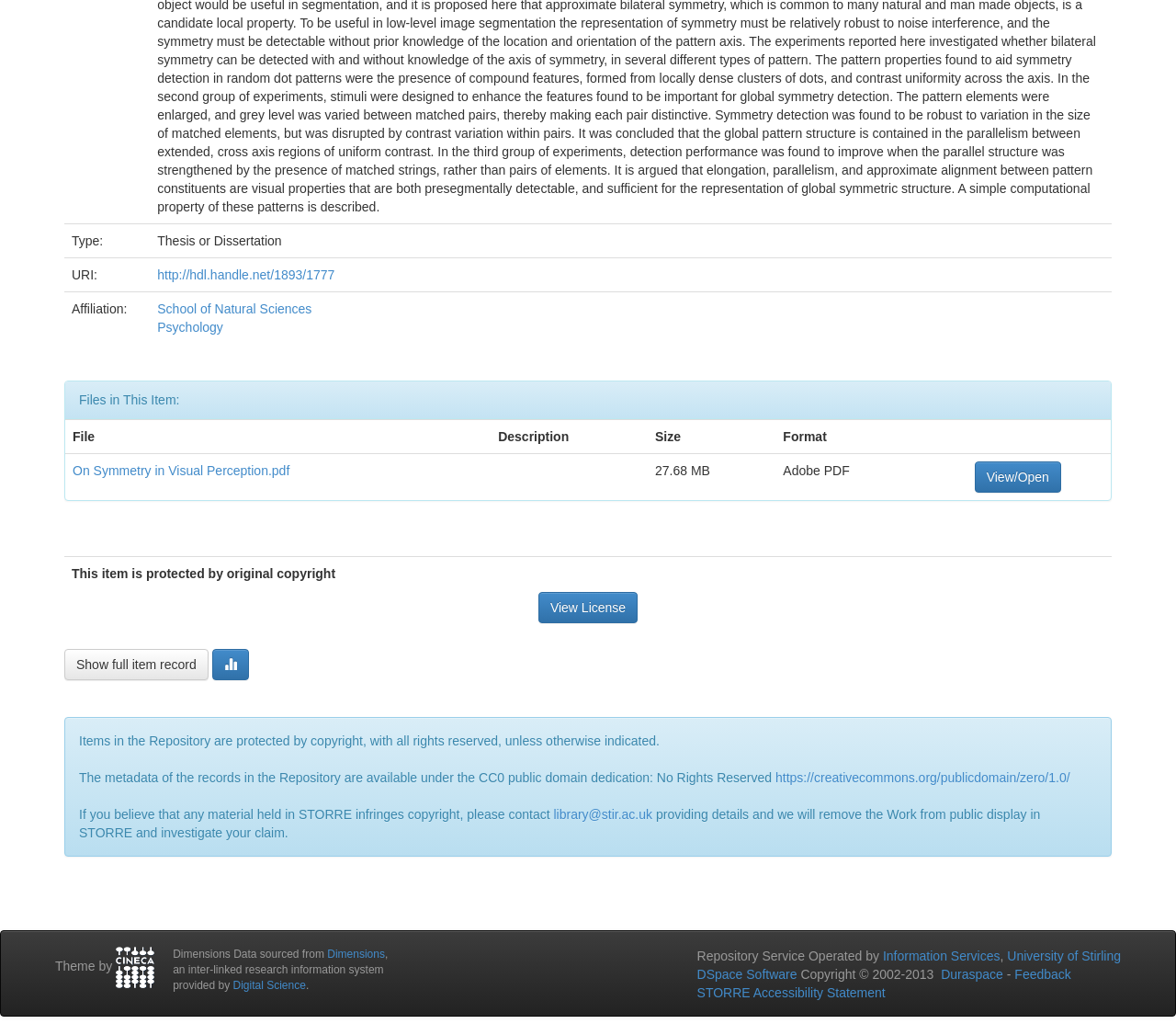Identify the bounding box of the UI component described as: "parent_node: Show full item record".

[0.18, 0.627, 0.211, 0.657]